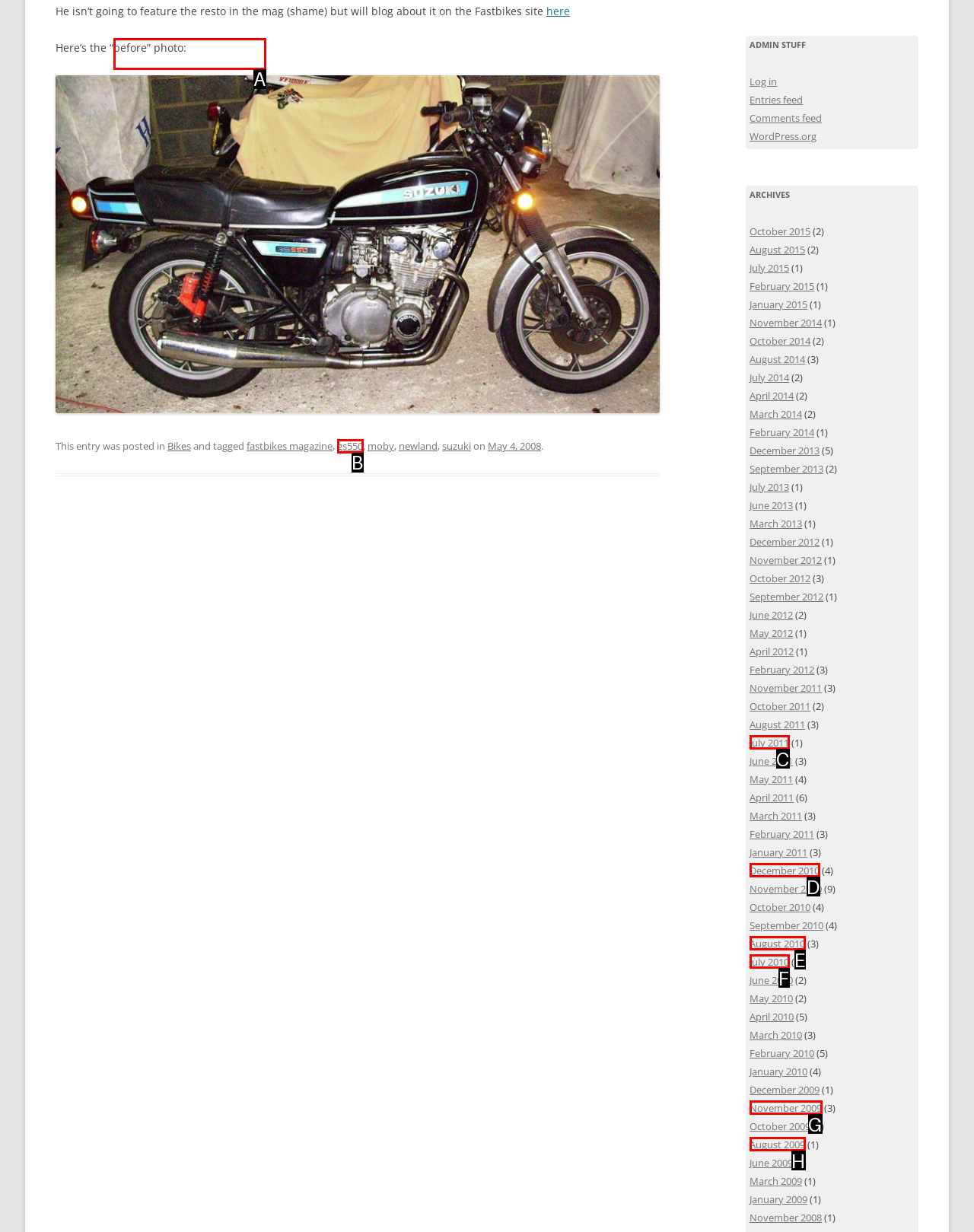Given the description: gs550, identify the corresponding option. Answer with the letter of the appropriate option directly.

B